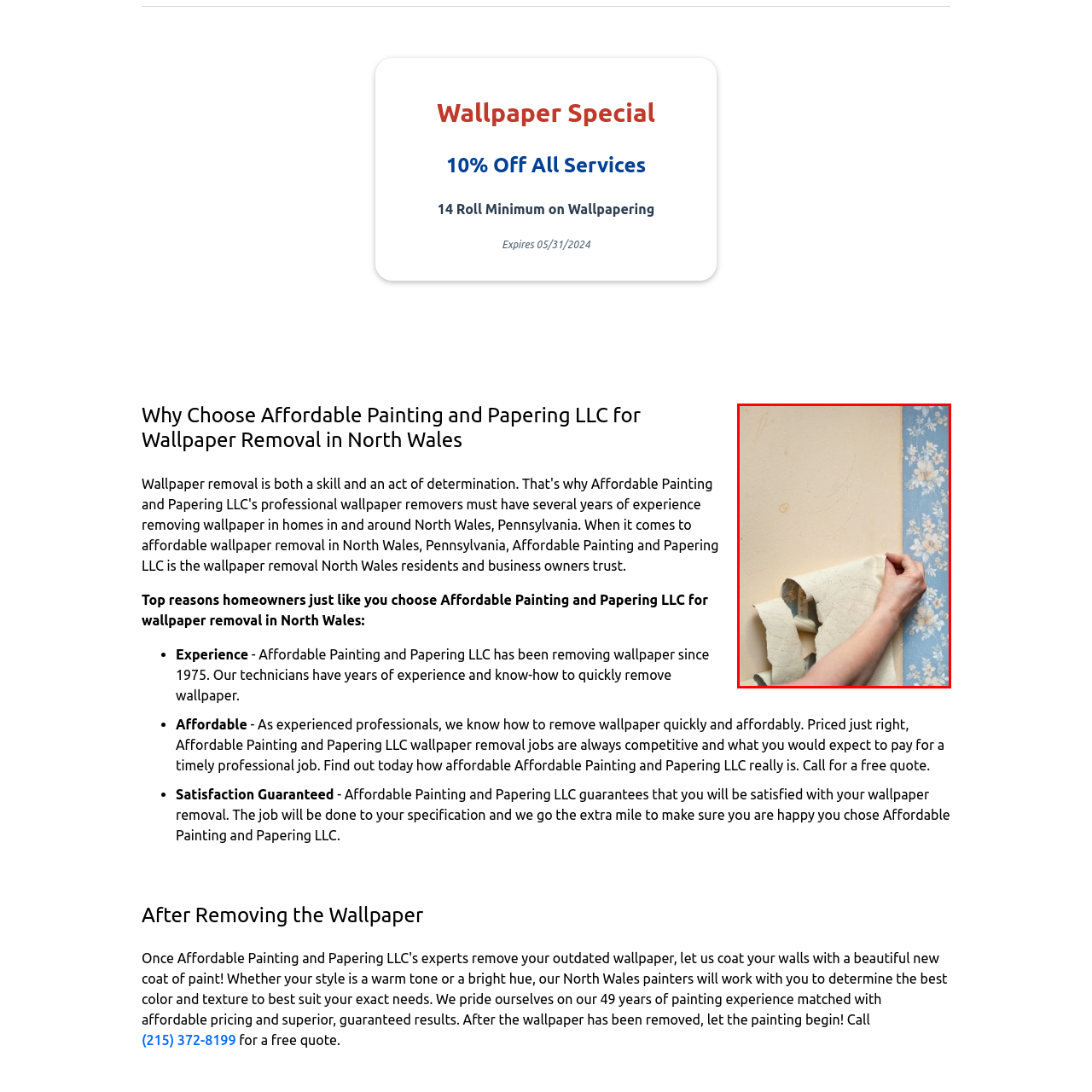Check the highlighted part in pink, What pattern is on the wallpaper? 
Use a single word or phrase for your answer.

Floral